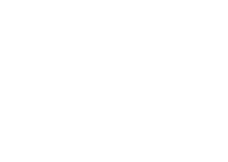Refer to the image and answer the question with as much detail as possible: What does the logo symbolize?

According to the caption, the logo symbolizes the team's commitment to creating compelling content and fostering community engagement across various platforms, which is a key aspect of social media management.